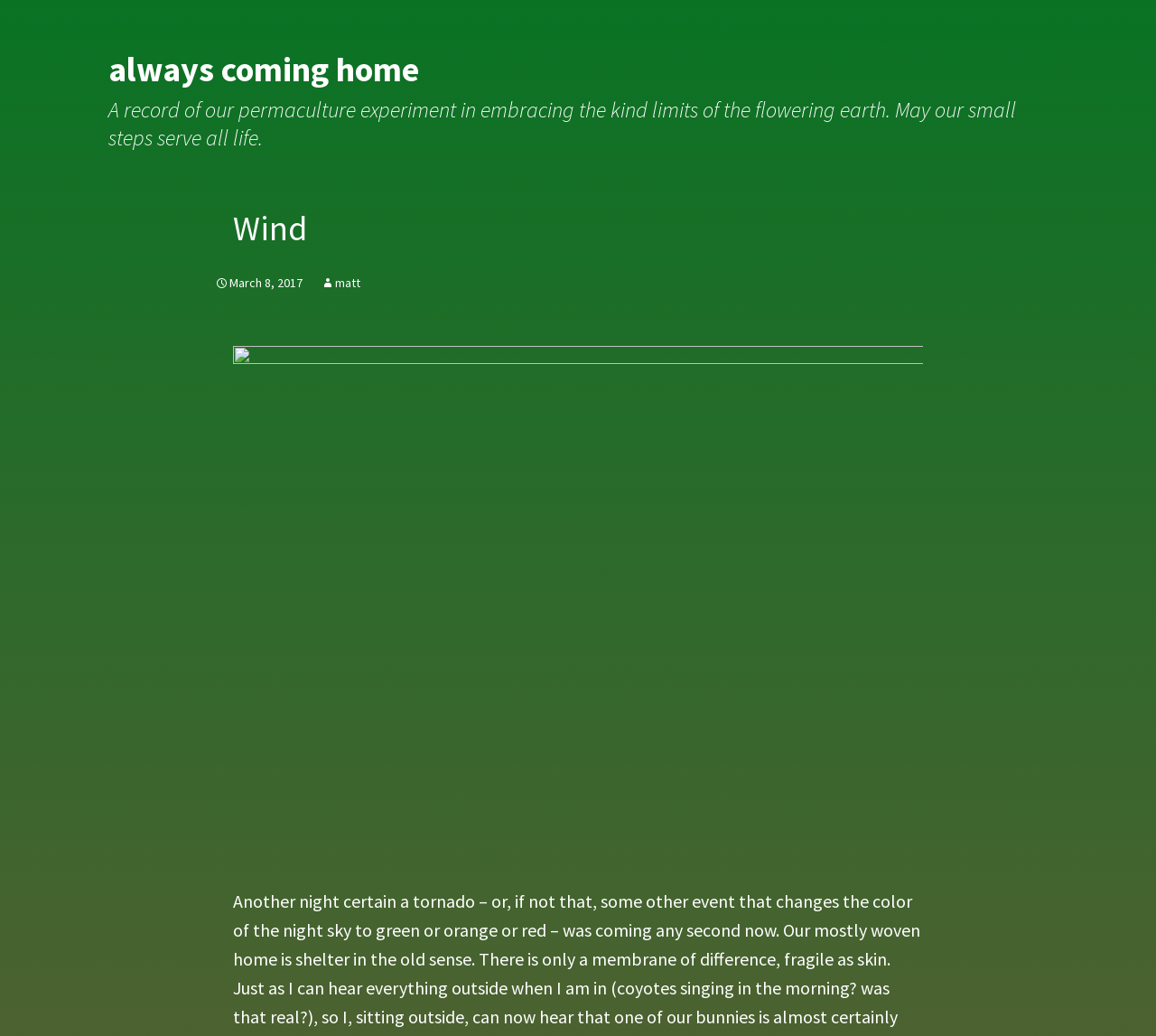What is the primary heading on this webpage?

always coming home